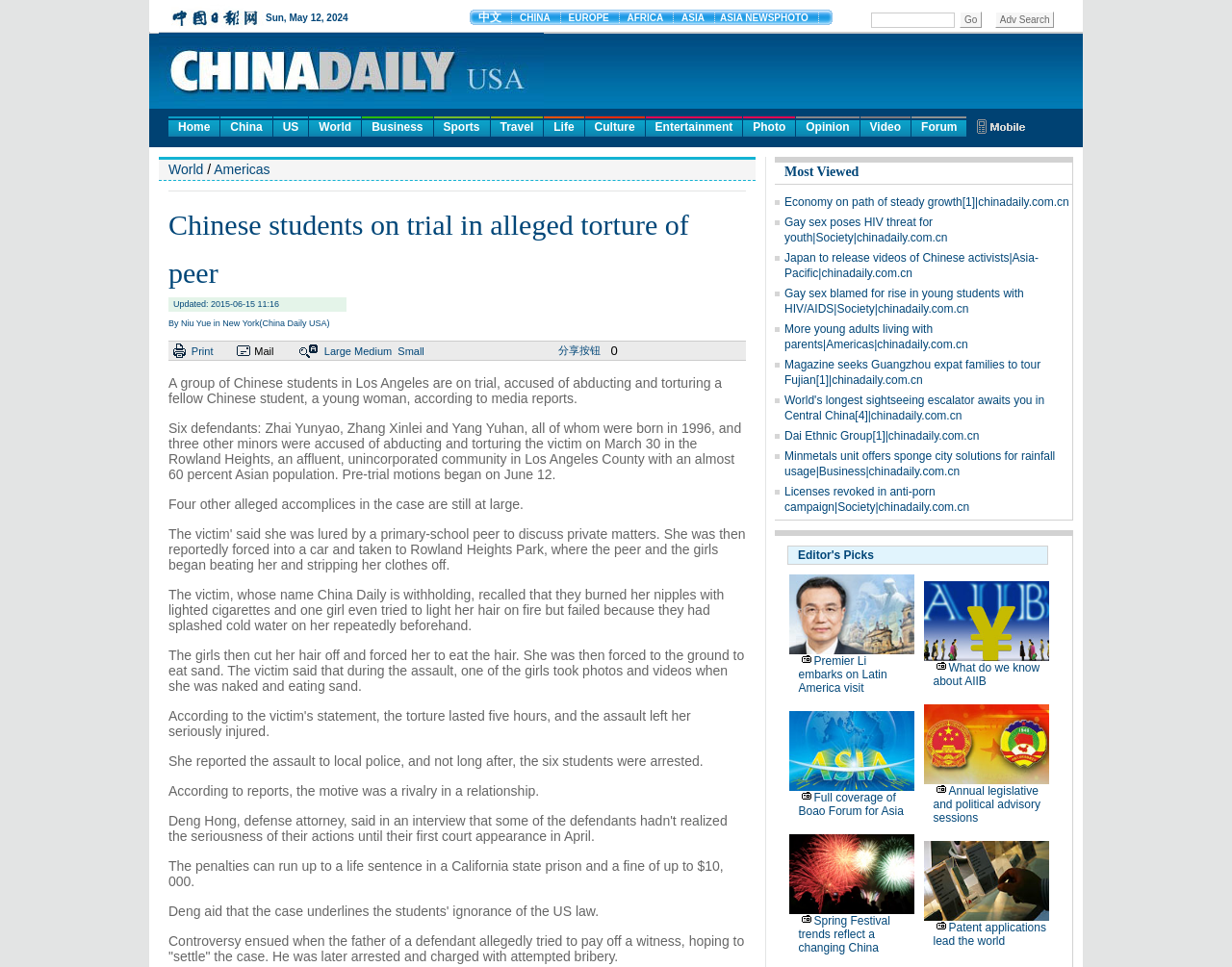Describe the entire webpage, focusing on both content and design.

This webpage is an article from China Daily, a news website, with a title "Chinese students on trial in alleged torture of peer" and a subtitle "Americas". At the top of the page, there is a navigation menu with links to different sections of the website, including "Home", "China", "US", "World", "Business", "Sports", "Travel", "Life", "Culture", "Entertainment", "Photo", "Opinion", "Video", and "Forum". 

Below the navigation menu, there is a heading with the title of the article, followed by the updated time and the author's name. The article is divided into several paragraphs, describing a news story about a group of Chinese students in Los Angeles who are on trial for allegedly abducting and torturing a fellow Chinese student. The paragraphs provide details about the incident, including the alleged actions of the defendants and the victim's account of the assault.

On the right side of the page, there is a section titled "Most Viewed" with links to other news articles, including "Economy on path of steady growth", "Gay sex poses HIV threat for youth", "Japan to release videos of Chinese activists", "Gay sex blamed for rise in young students with HIV/AIDS", "More young adults living with parents", and "Magazine seeks Guangzhou expat families to tour Fujian". 

At the bottom of the page, there are social media sharing buttons and a print button.